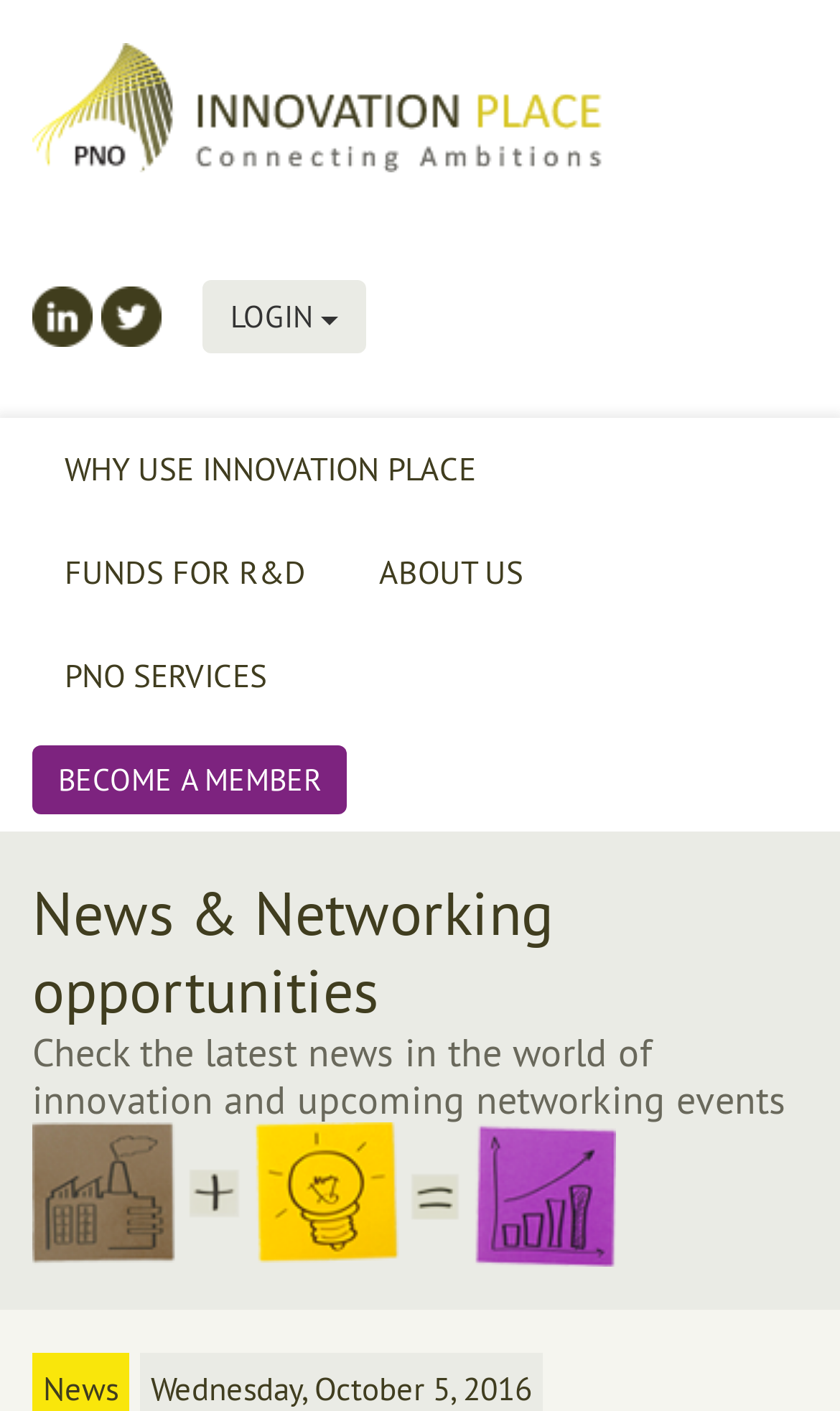Identify the bounding box coordinates of the clickable region necessary to fulfill the following instruction: "Visit the 'Innovation Place' page". The bounding box coordinates should be four float numbers between 0 and 1, i.e., [left, top, right, bottom].

[0.038, 0.031, 0.962, 0.122]